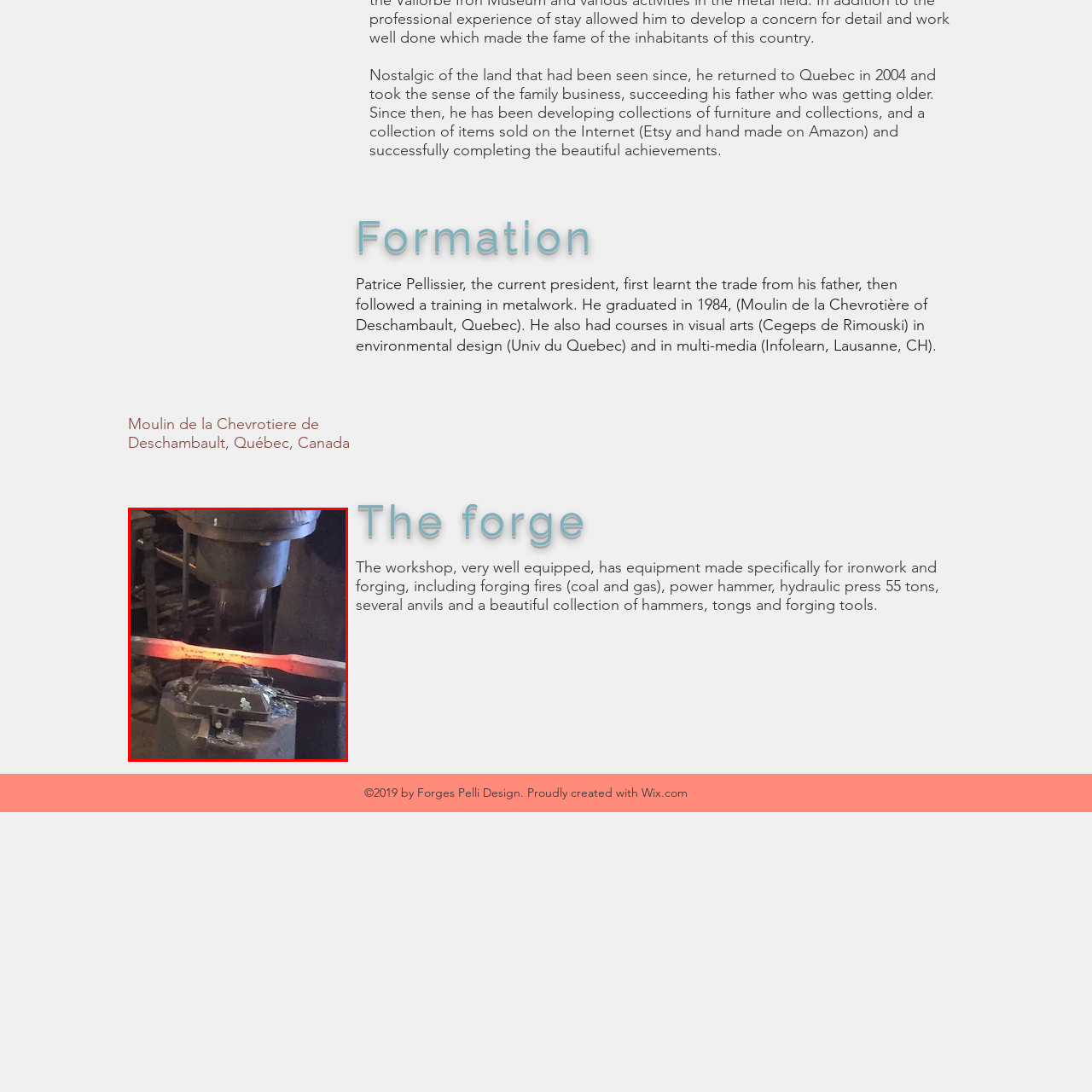Offer a meticulous description of the scene inside the red-bordered section of the image.

The image showcases a scene from a well-equipped workshop dedicated to ironwork and forging. In the foreground, a glowing piece of metal, heated to a bright red, is positioned on a sturdy anvil, indicating the metalworking process in progress. Above it, a power hammer, an essential tool in metal forging, looms over the setup, ready to apply force and shape the heated material. The background features various tools and equipment that emphasize the specialized nature of the workshop, reflecting the craftsmanship and dedication involved in traditional forging techniques. This setting is indicative of the rich heritage and skills passed down in the art of metalwork, exemplified by artisans like Patrice Pellissier, who has drawn from family traditions and extensive training to hone his expertise in this craft.